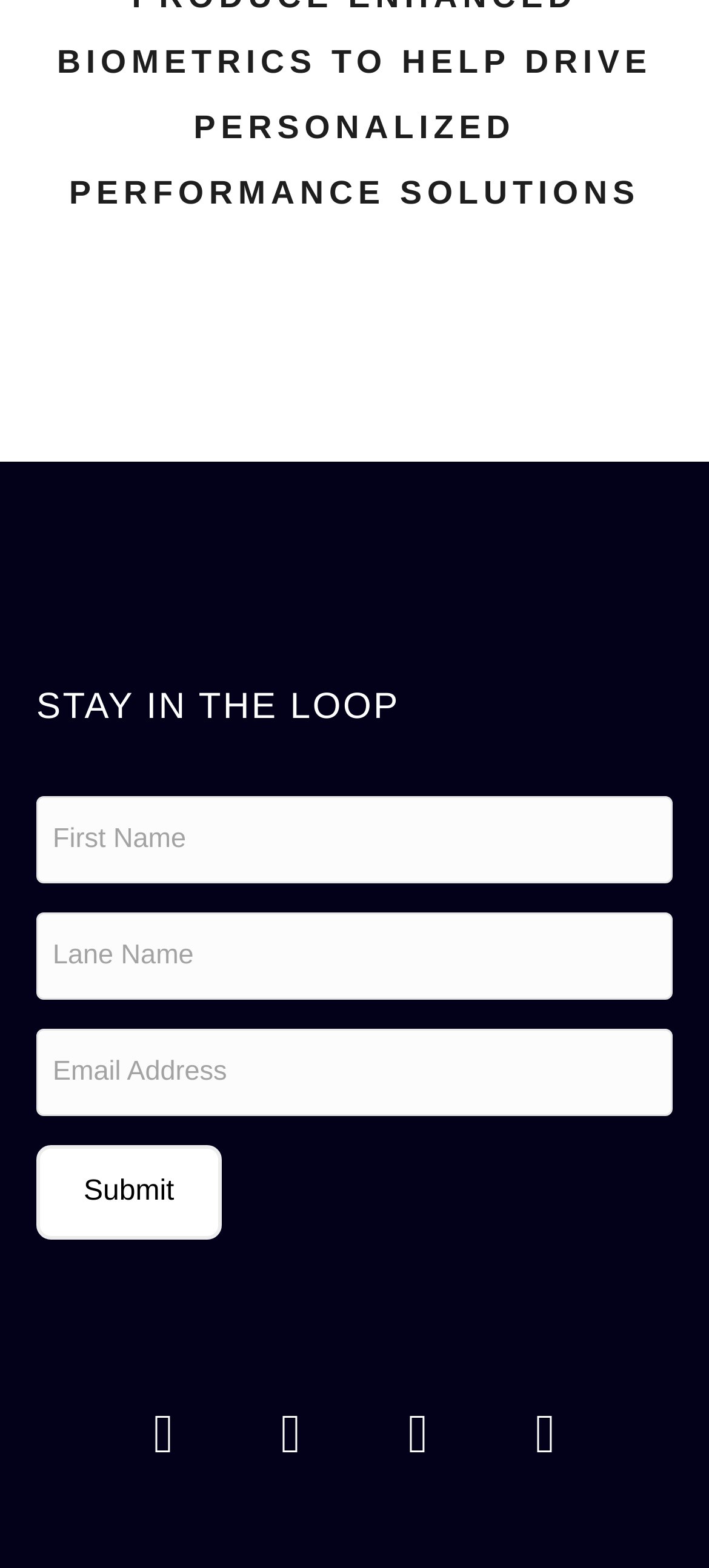How many fields are required in the form? Based on the image, give a response in one word or a short phrase.

None